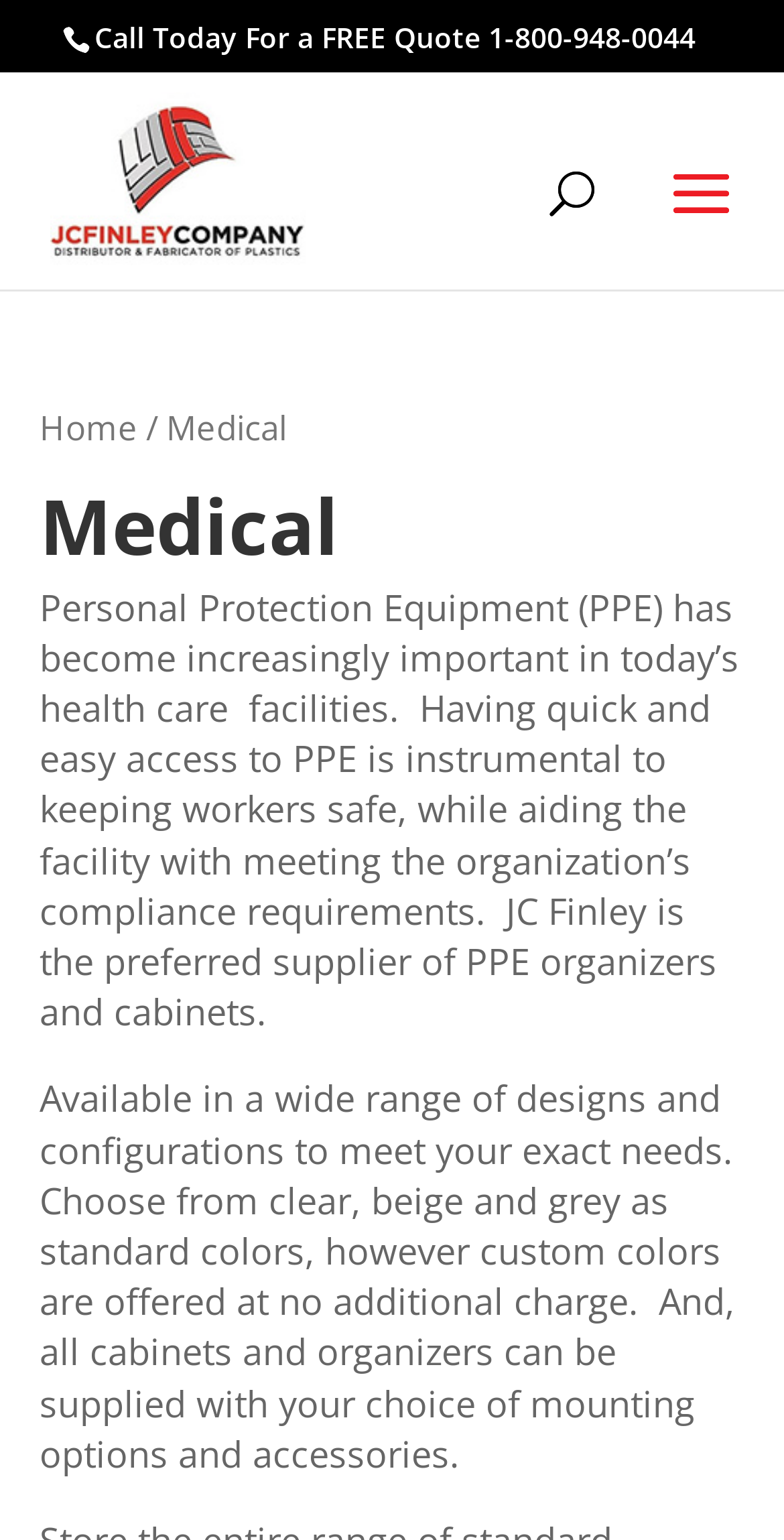Describe all the key features and sections of the webpage thoroughly.

The webpage is about Medical Archives, specifically focusing on Personal Protection Equipment (PPE) in healthcare facilities. At the top, there is a call-to-action element "Call Today For a FREE Quote 1-800-948-0044" and a link to "JC Finley" accompanied by an image of the same name. Below this, there is a search bar with a label "Search for:".

On the left side, there is a navigation menu labeled "Breadcrumb" with a link to "Home" and a separator followed by the text "Medical". Above this navigation menu, there is a heading element also labeled "Medical".

The main content of the webpage is divided into two paragraphs. The first paragraph explains the importance of PPE in healthcare facilities, highlighting its role in keeping workers safe and aiding in compliance requirements. The second paragraph describes the available designs and configurations of PPE organizers and cabinets, including customization options for colors and mounting accessories.

There are no other notable UI elements or images on the webpage besides the JC Finley image and the search bar.